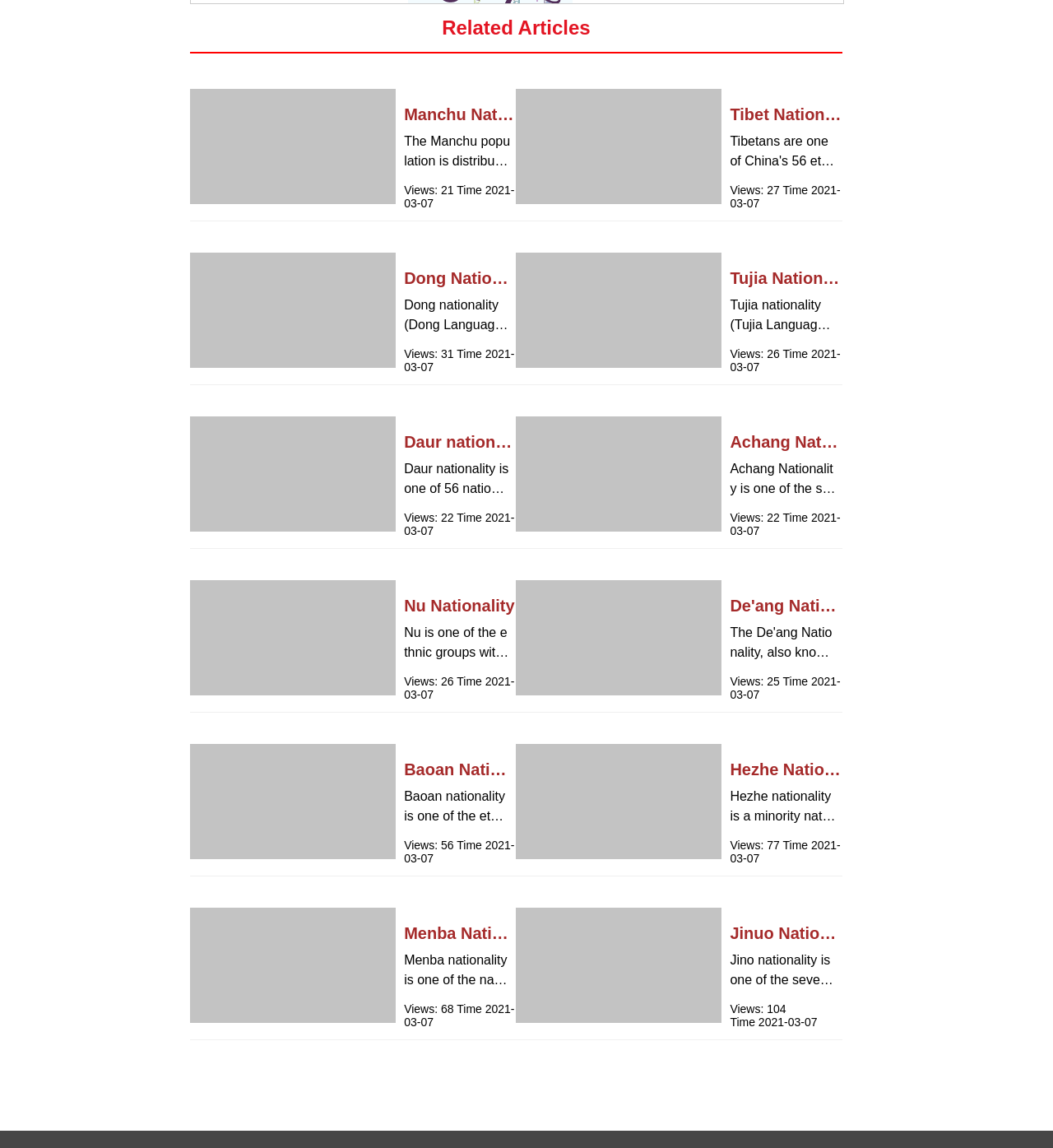Look at the image and give a detailed response to the following question: What is the nationality with the most views?

I compared the view counts of each nationality and found that Baoan Nationality has the most views, with 56 views.